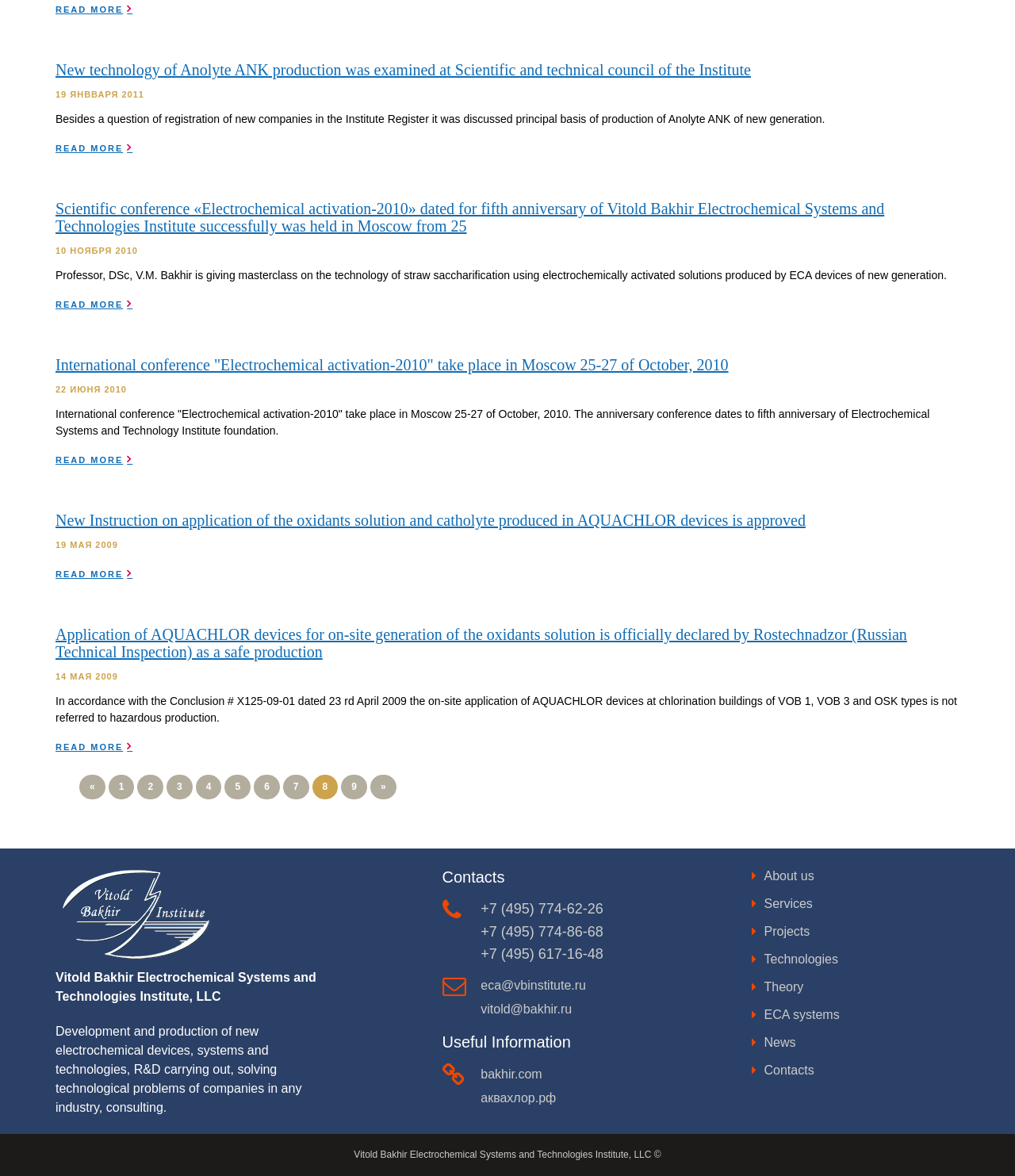Can you specify the bounding box coordinates of the area that needs to be clicked to fulfill the following instruction: "View news"?

[0.753, 0.88, 0.784, 0.892]